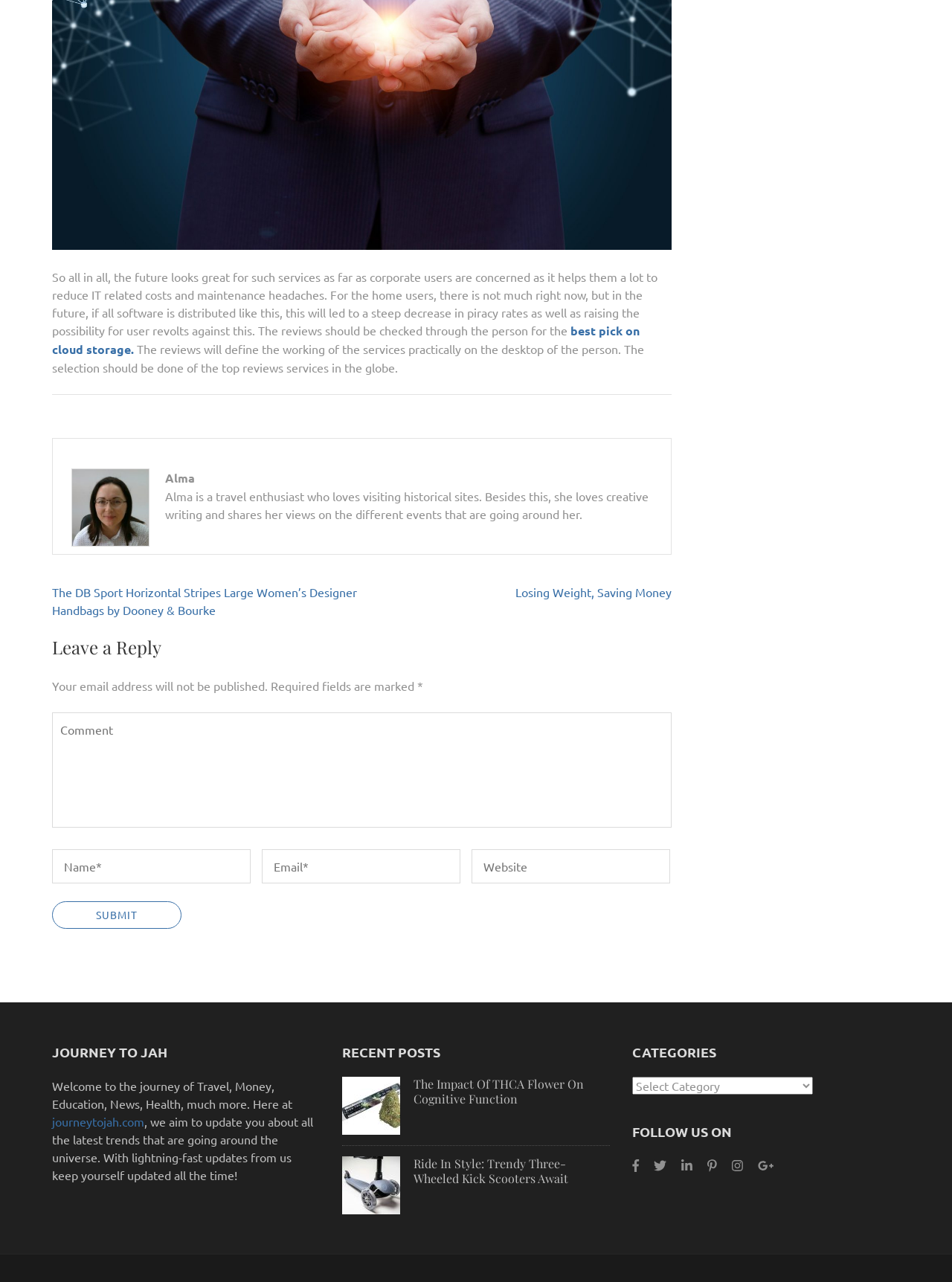What is the topic of the post 'The Impact Of THCA Flower On Cognitive Function'? Analyze the screenshot and reply with just one word or a short phrase.

THCA Flower and Cognitive Function